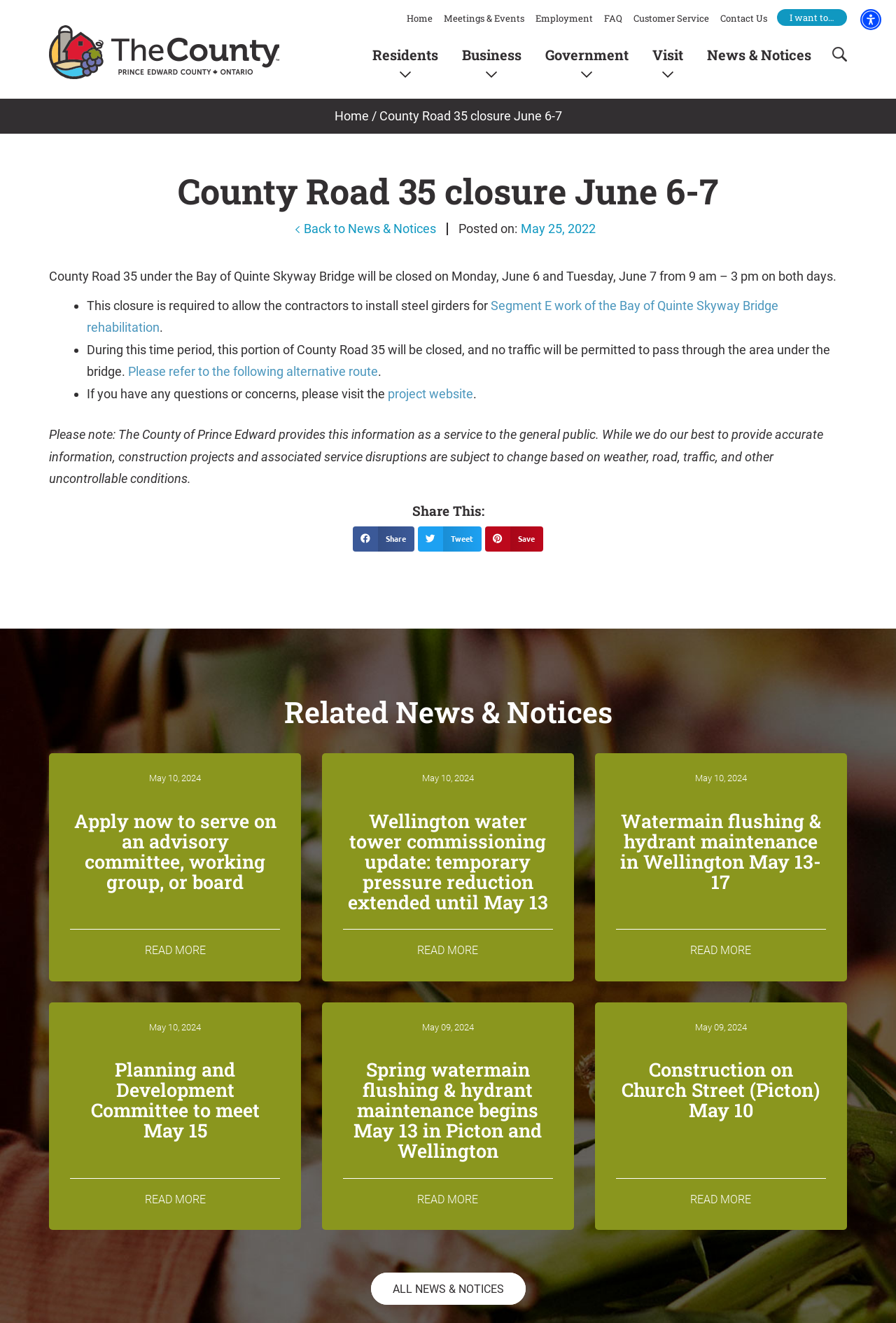What is the purpose of the 'Share This' section?
Look at the image and respond with a single word or a short phrase.

To share news on social media